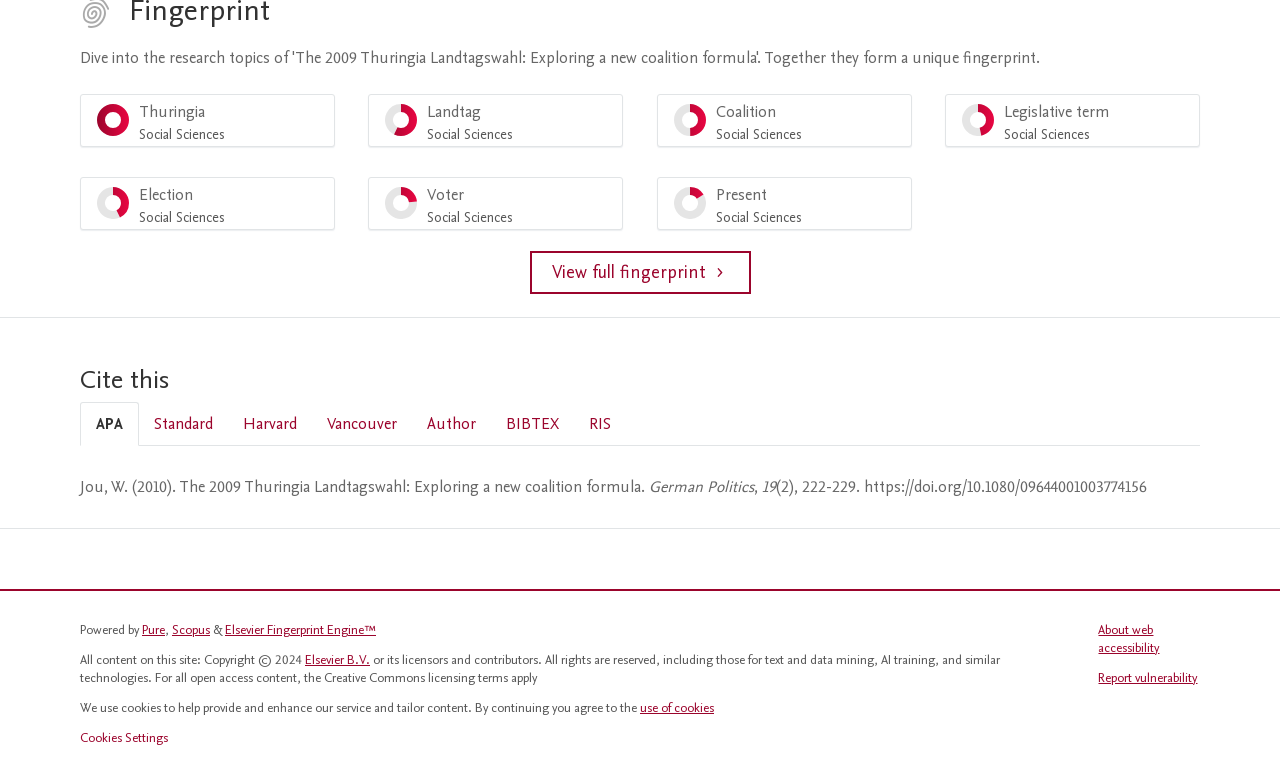Using the provided element description: "legislative term Social Sciences 46%", determine the bounding box coordinates of the corresponding UI element in the screenshot.

[0.738, 0.124, 0.938, 0.194]